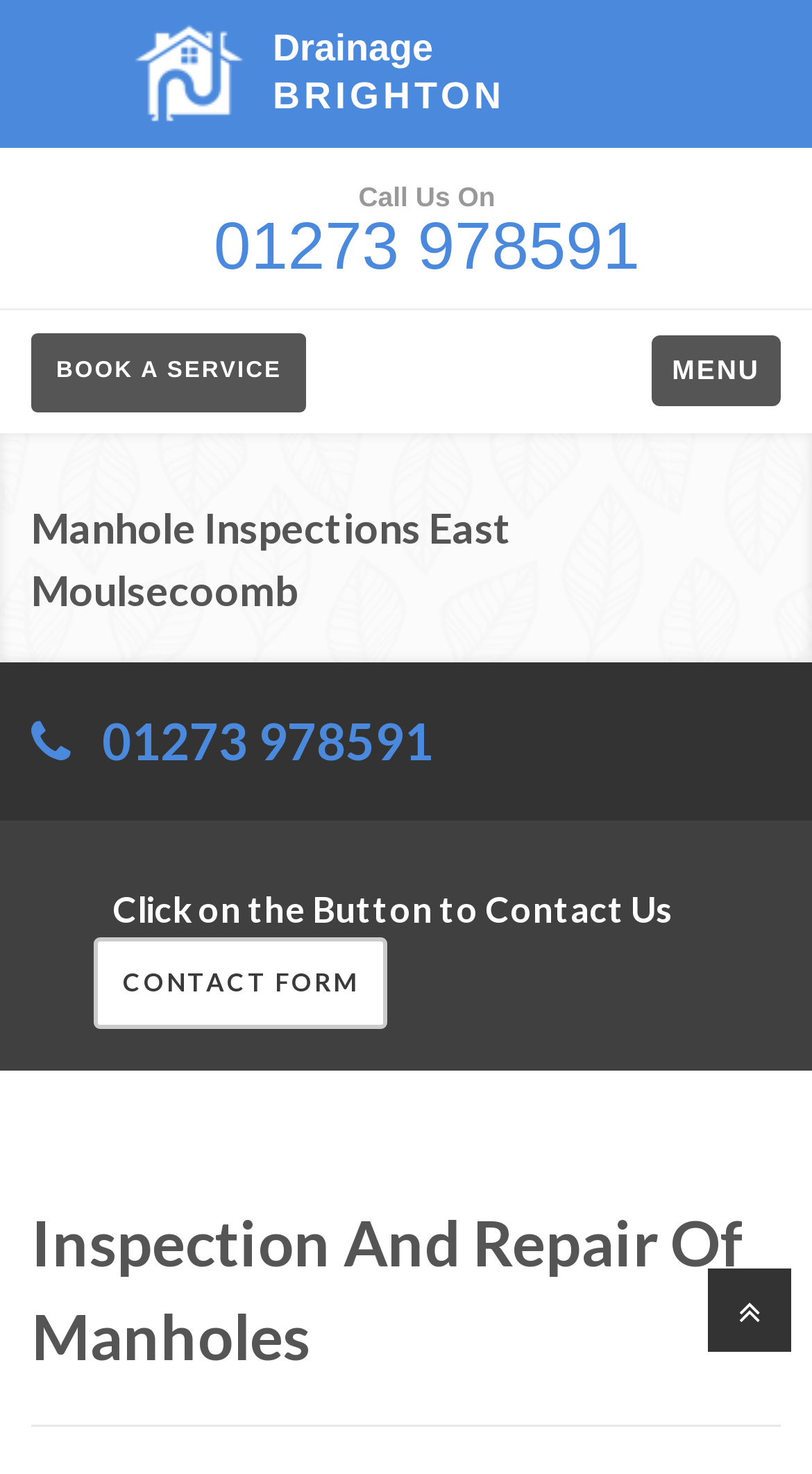What is the purpose of the 'CONTACT FORM' button?
Provide an in-depth and detailed explanation in response to the question.

I inferred the purpose of the 'CONTACT FORM' button by looking at its adjacent text 'Click on the Button to Contact Us', which suggests that the button is used to initiate contact with the company.